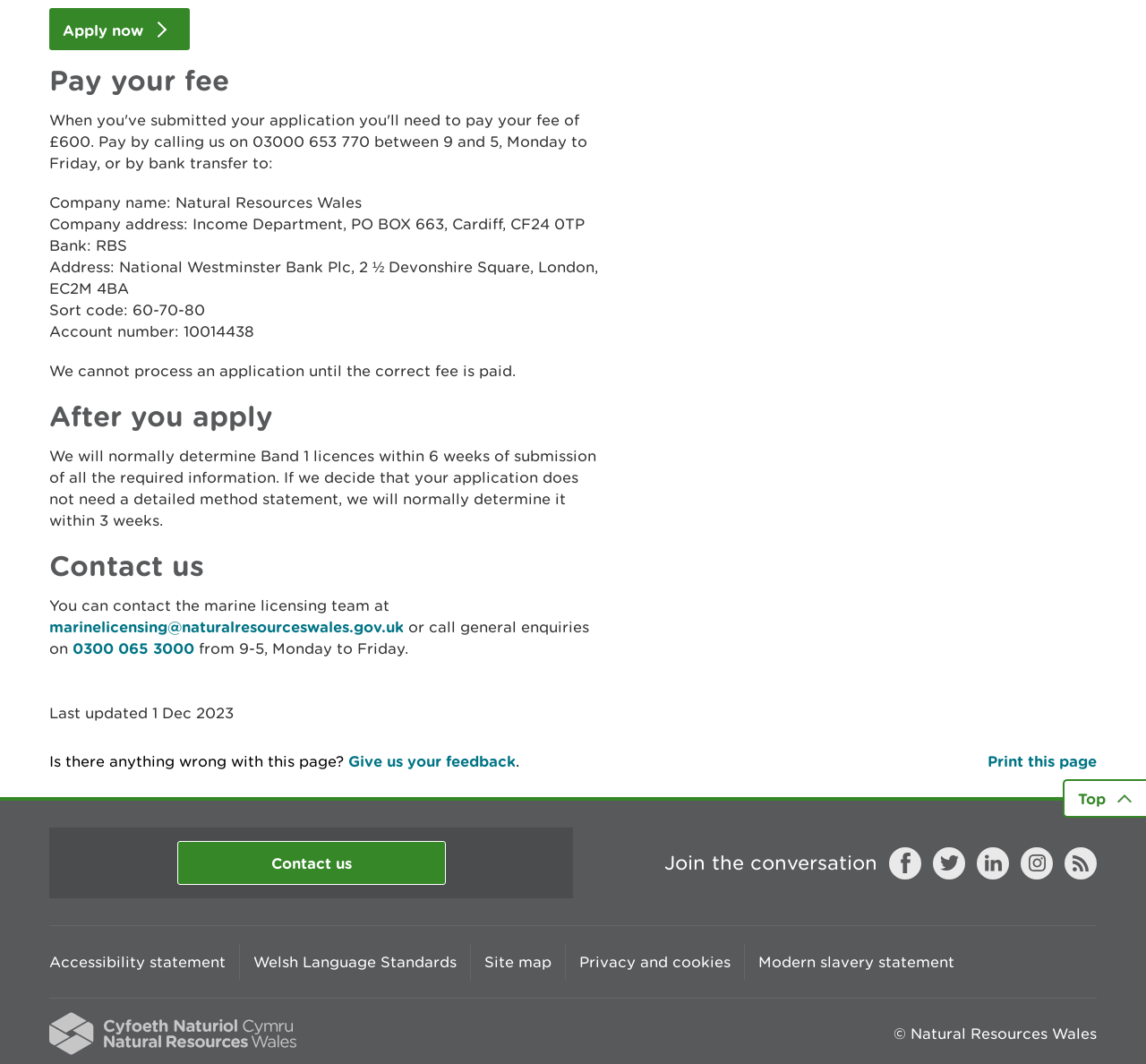Please examine the image and answer the question with a detailed explanation:
What is the company name?

I found the company name by looking at the StaticText element with the text 'Company name: Natural Resources Wales'.